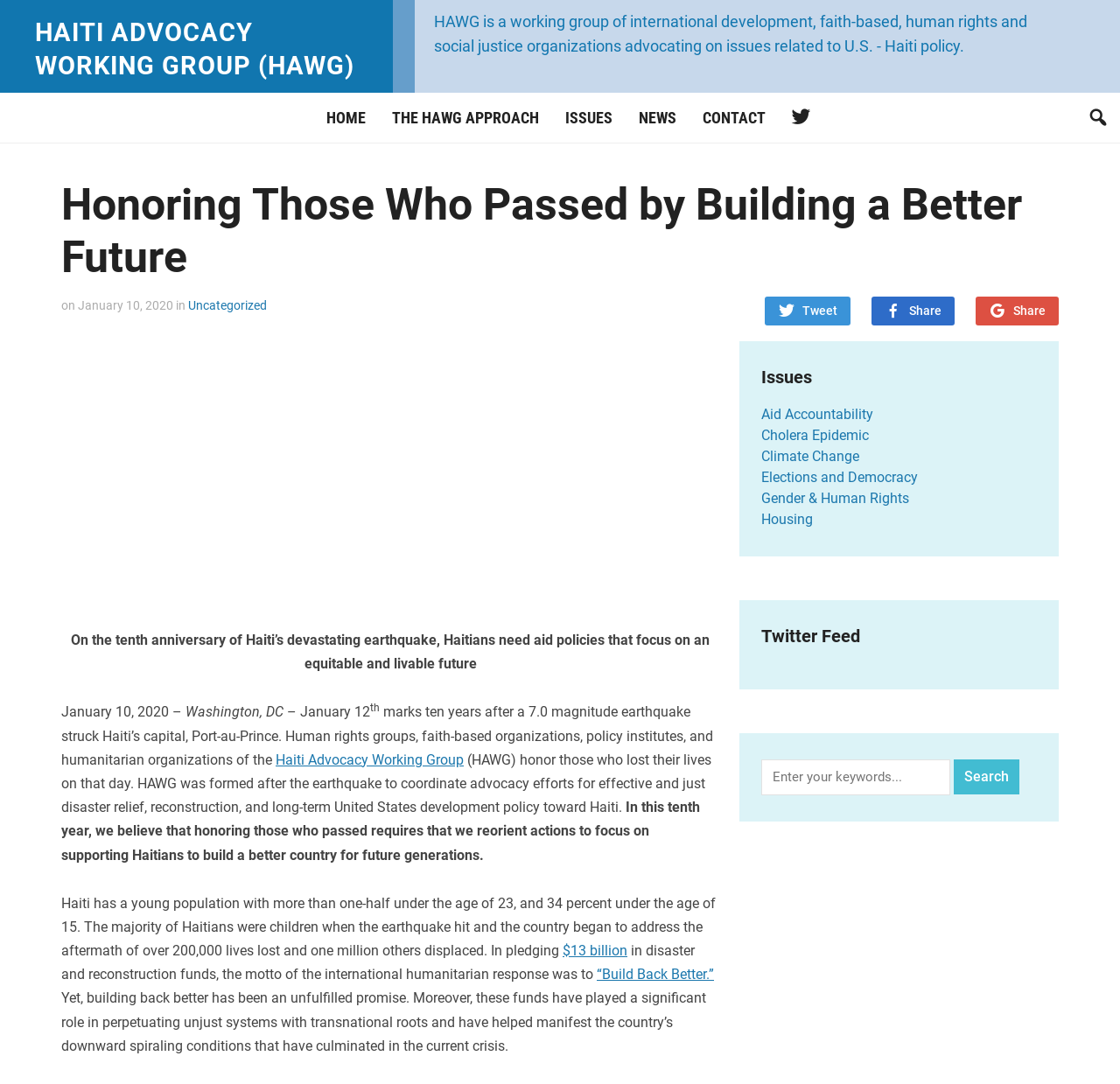Pinpoint the bounding box coordinates of the clickable area needed to execute the instruction: "Click on the 'CONTACT' link". The coordinates should be specified as four float numbers between 0 and 1, i.e., [left, top, right, bottom].

[0.627, 0.094, 0.684, 0.123]